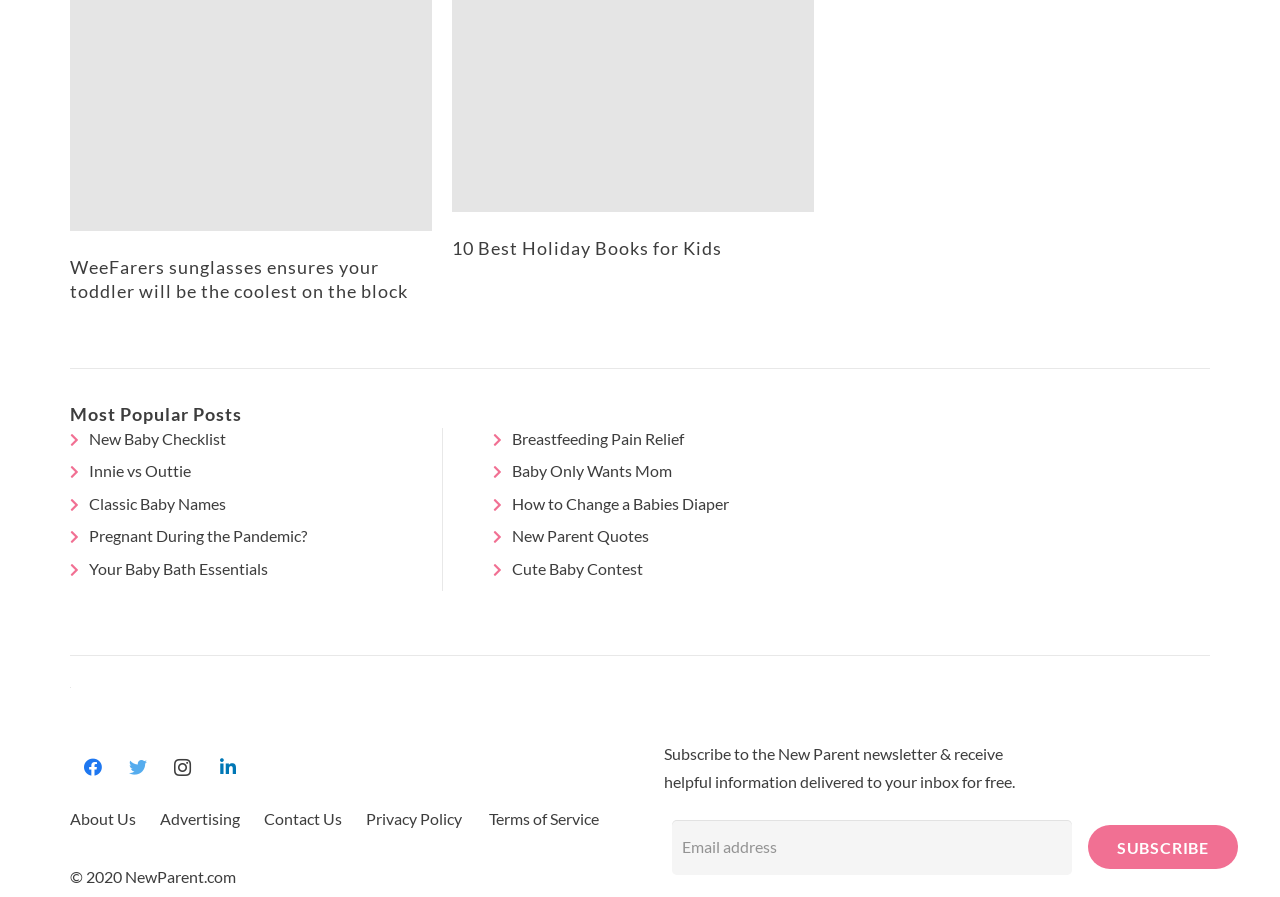What is the category of the links under 'Most Popular Posts'?
Please provide a single word or phrase based on the screenshot.

Baby and parenting